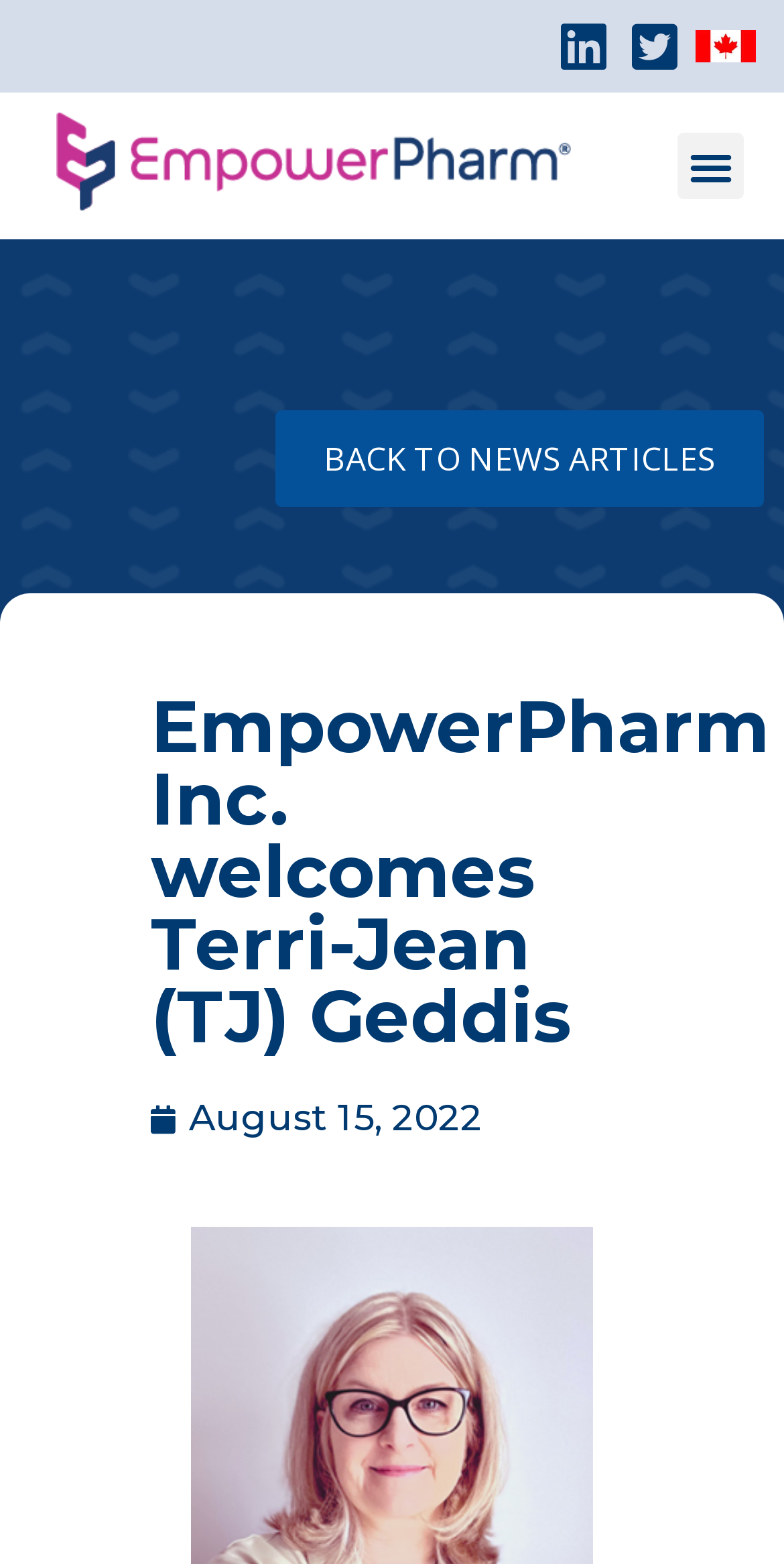Locate the headline of the webpage and generate its content.

EmpowerPharm Inc. welcomes Terri-Jean (TJ) Geddis